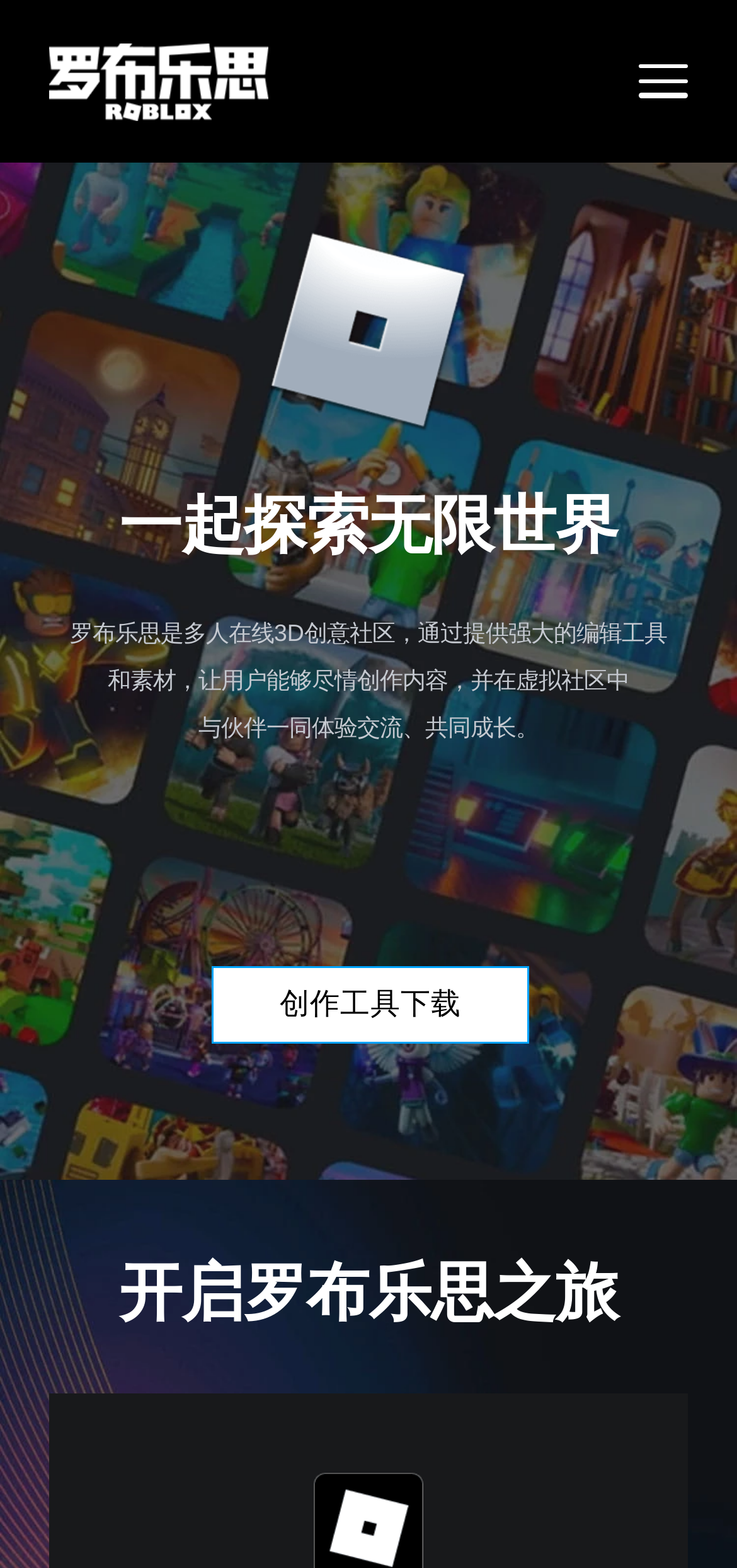Use a single word or phrase to answer the question:
What is the purpose of the editing tools?

To create content